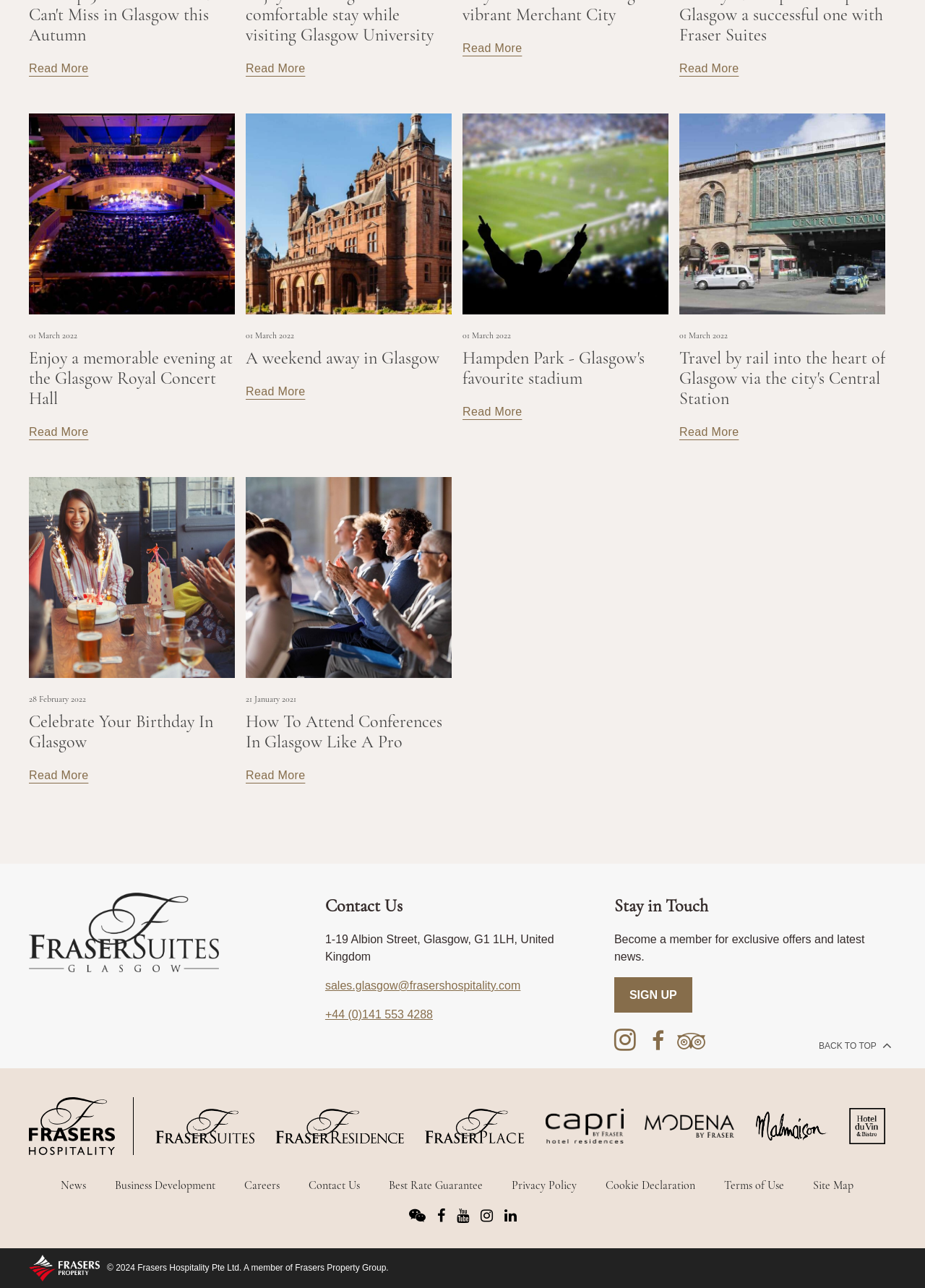Respond to the question below with a single word or phrase:
What is the contact email address of the serviced apartments?

sales.glasgow@frasershospitality.com